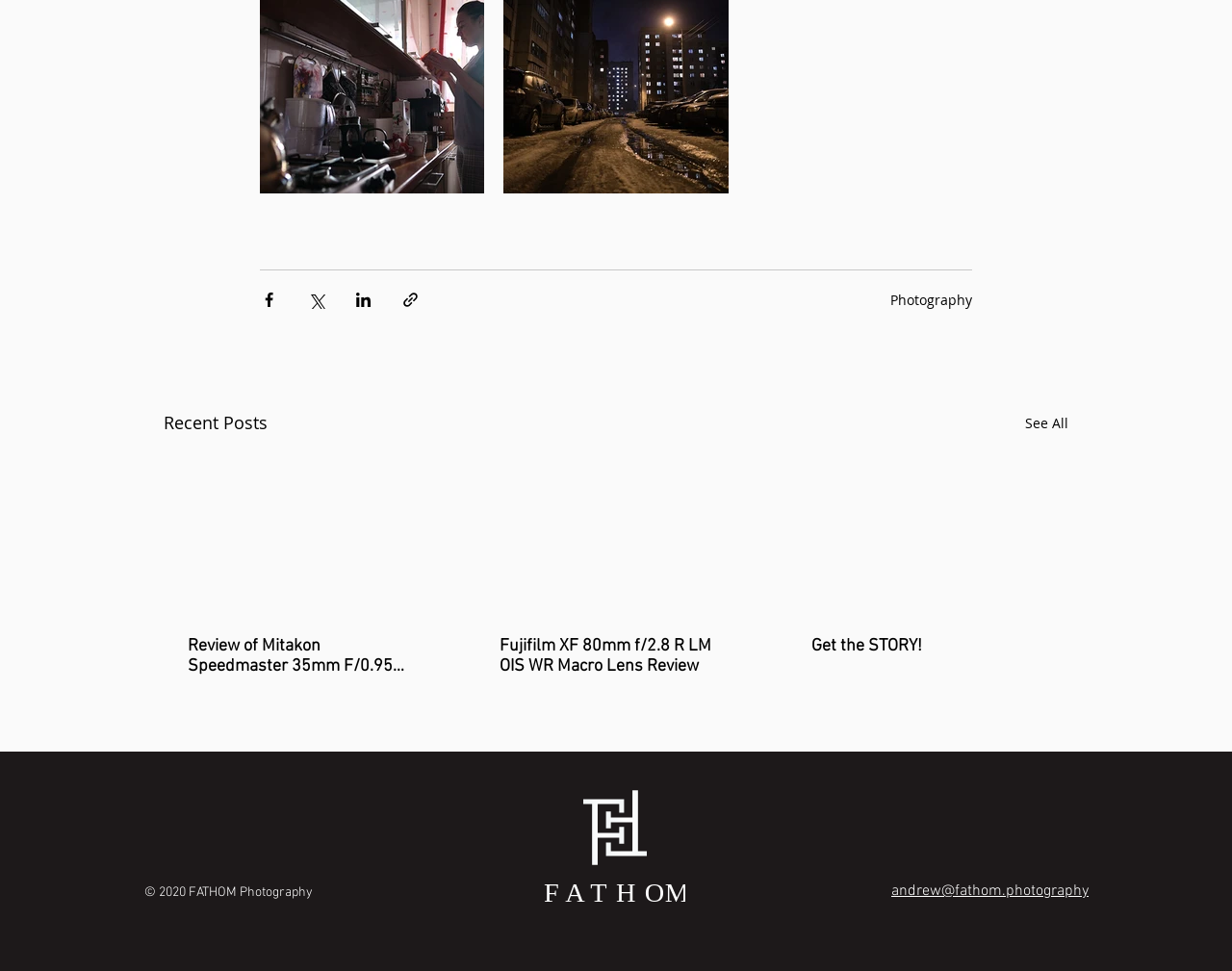Refer to the image and provide an in-depth answer to the question:
What is the name of the website?

The copyright information at the bottom of the page, '© 2020 FATHOM Photography', suggests that the name of the website is FATHOM Photography.